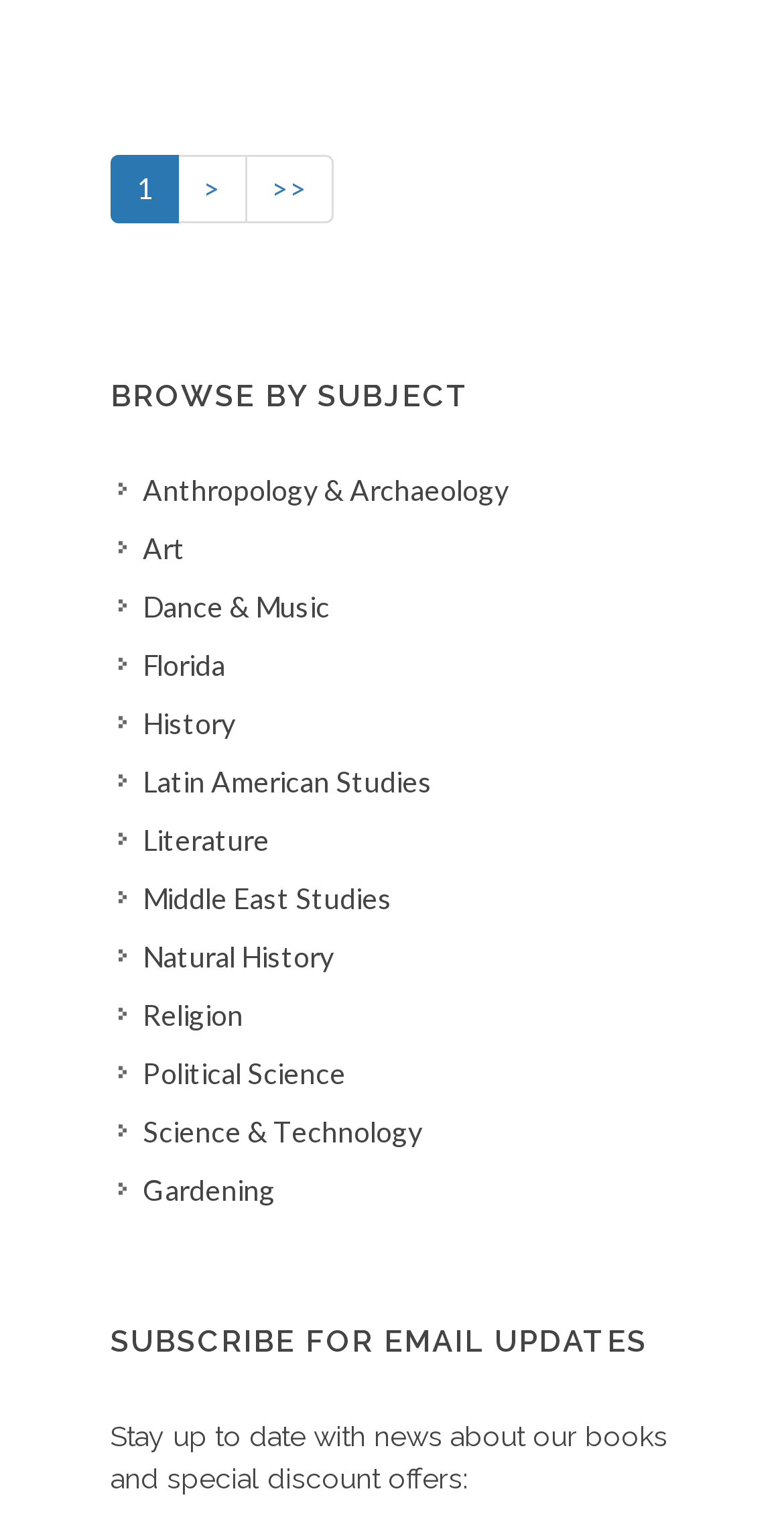How many subjects are listed?
From the details in the image, provide a complete and detailed answer to the question.

I counted the number of links under the 'BROWSE BY SUBJECT' heading, starting from 'Anthropology & Archaeology' and ending at 'Gardening', and found that there are 15 subjects listed.